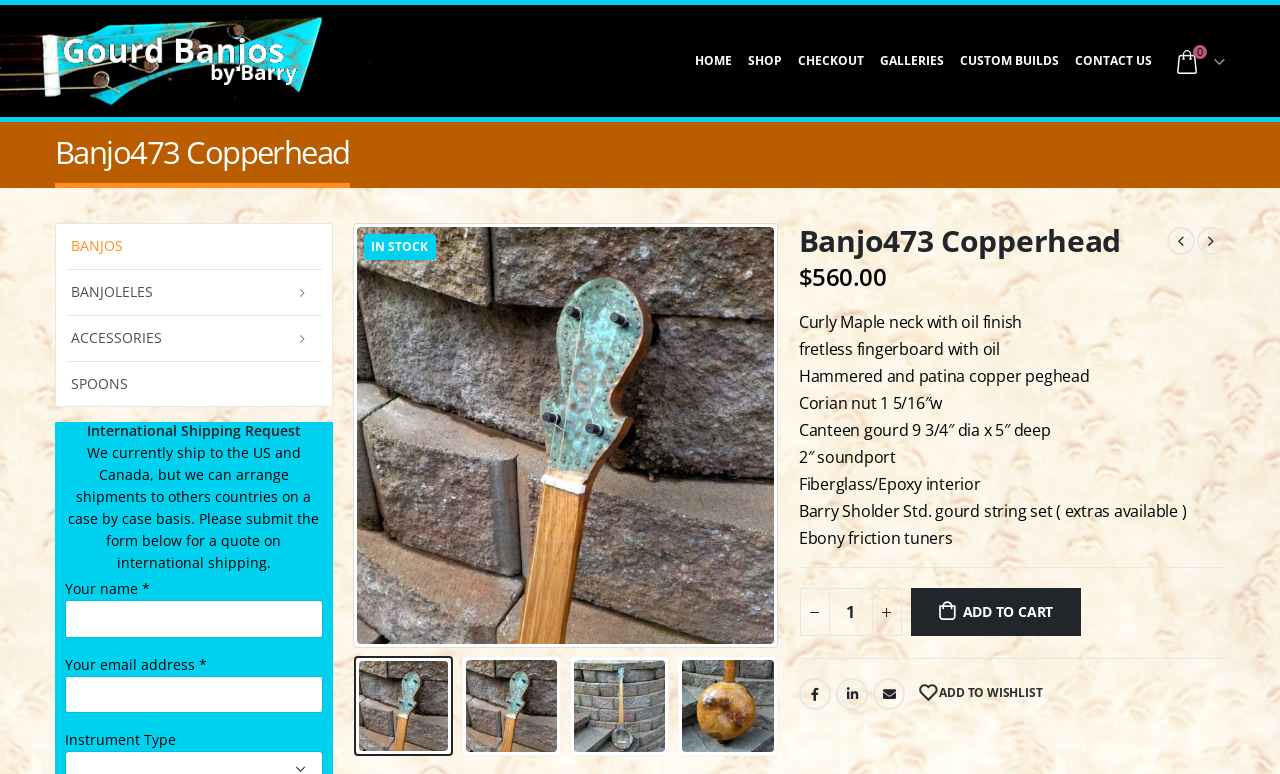What is the function of the button with the '+' symbol?
Answer briefly with a single word or phrase based on the image.

Increase quantity